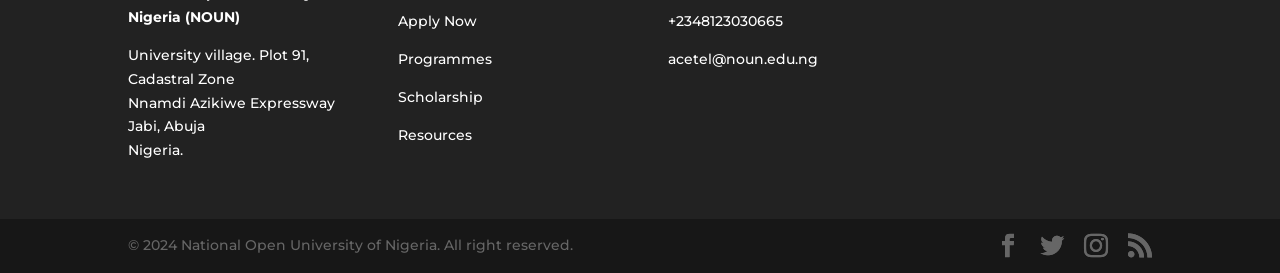Specify the bounding box coordinates of the region I need to click to perform the following instruction: "Click Apply Now". The coordinates must be four float numbers in the range of 0 to 1, i.e., [left, top, right, bottom].

[0.311, 0.045, 0.373, 0.111]